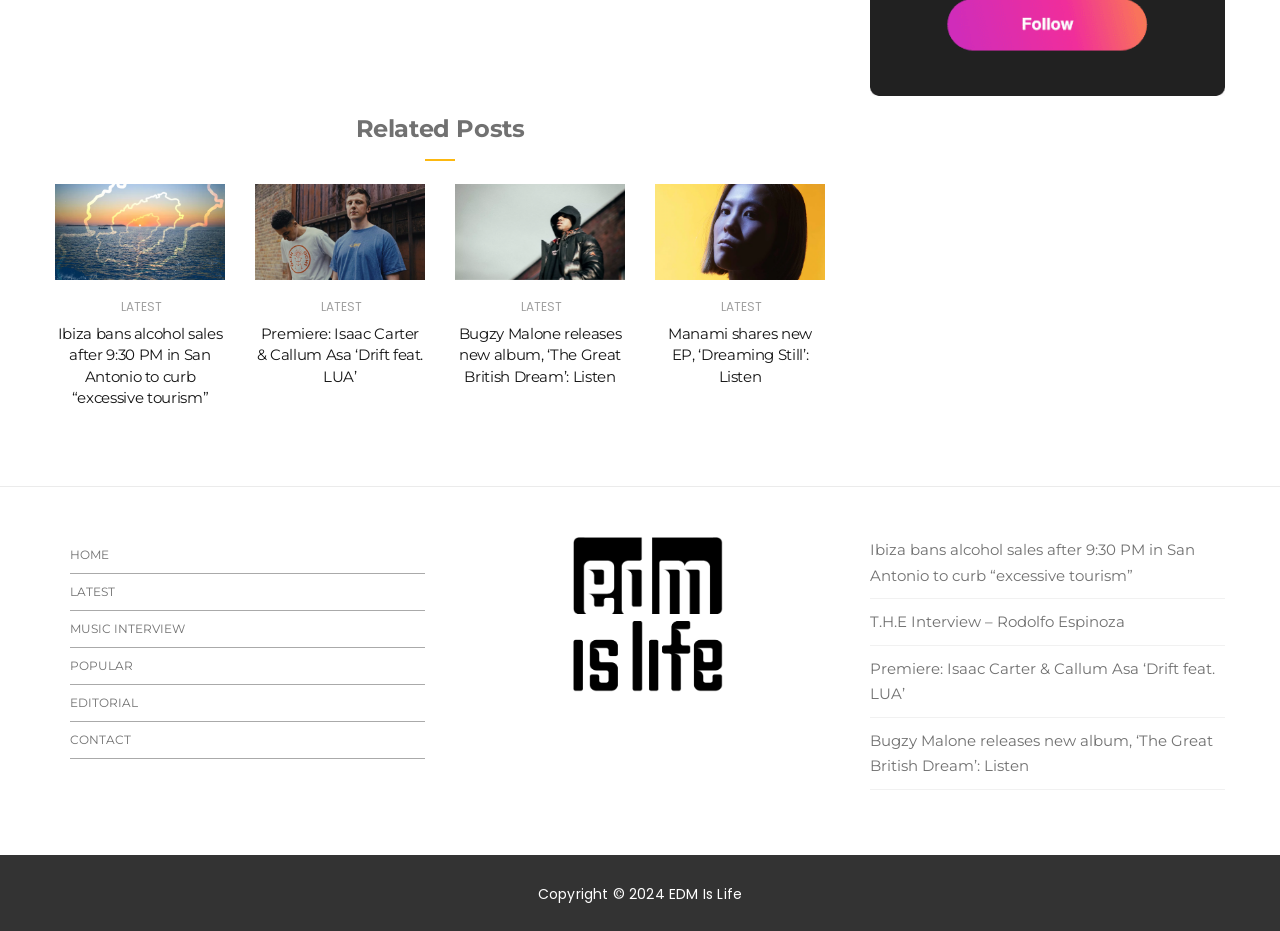Based on the element description: "Latest", identify the bounding box coordinates for this UI element. The coordinates must be four float numbers between 0 and 1, listed as [left, top, right, bottom].

[0.25, 0.32, 0.283, 0.338]